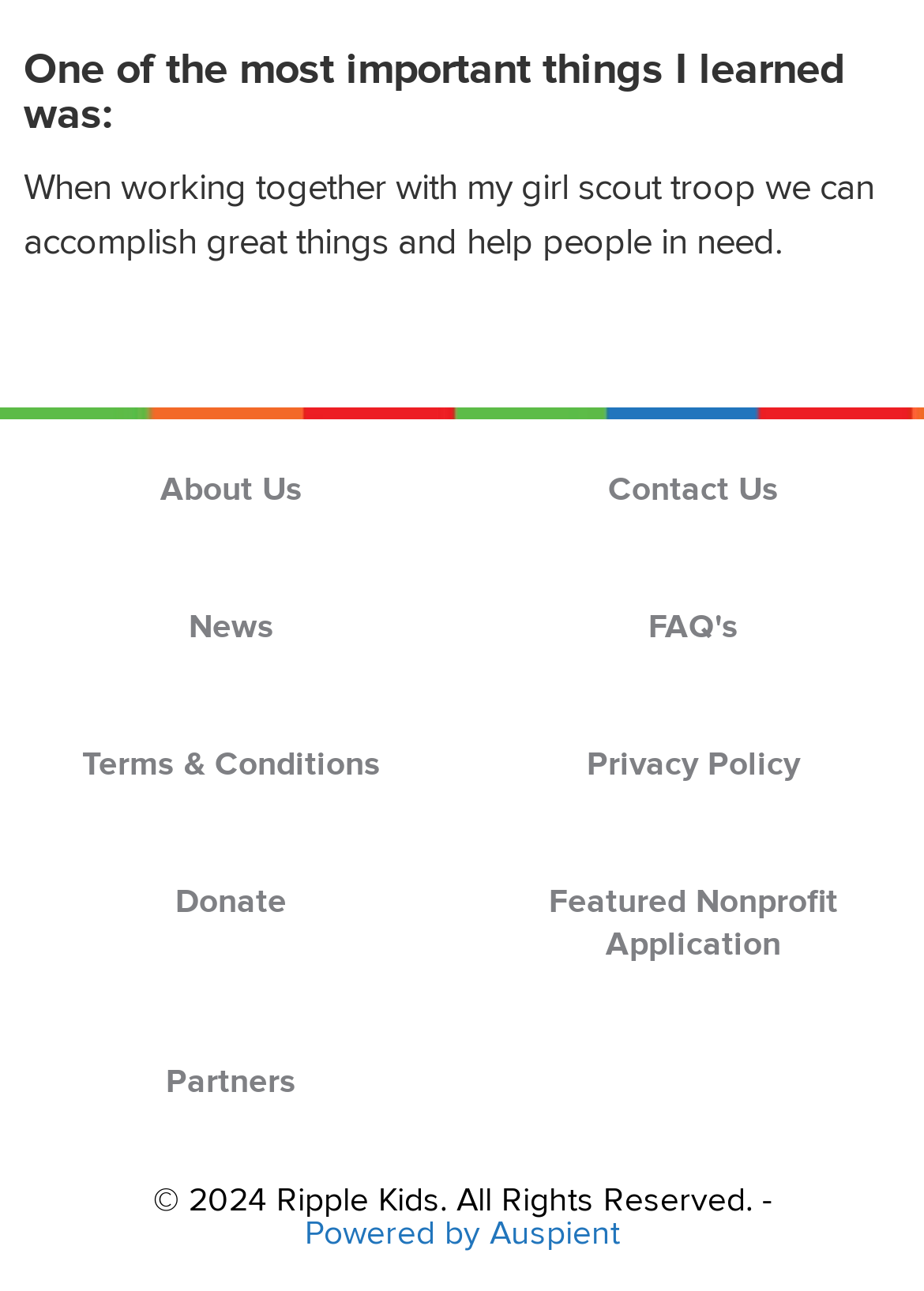What is the text above the footer?
Relying on the image, give a concise answer in one word or a brief phrase.

When working together with my girl scout troop we can accomplish great things and help people in need.